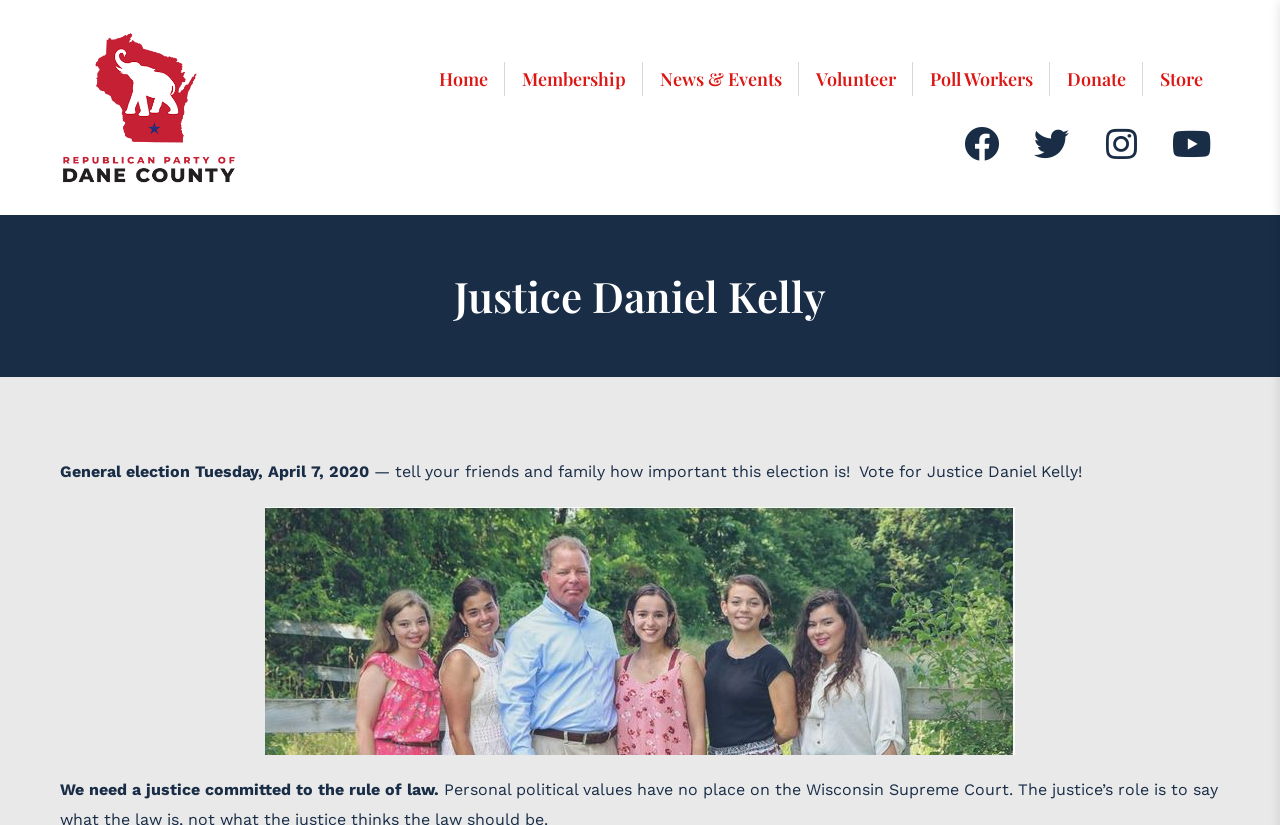What is the purpose of the website?
Based on the image, answer the question in a detailed manner.

The purpose of the website can be inferred from the content of the website, which is promoting Justice Daniel Kelly and encouraging people to vote for him.